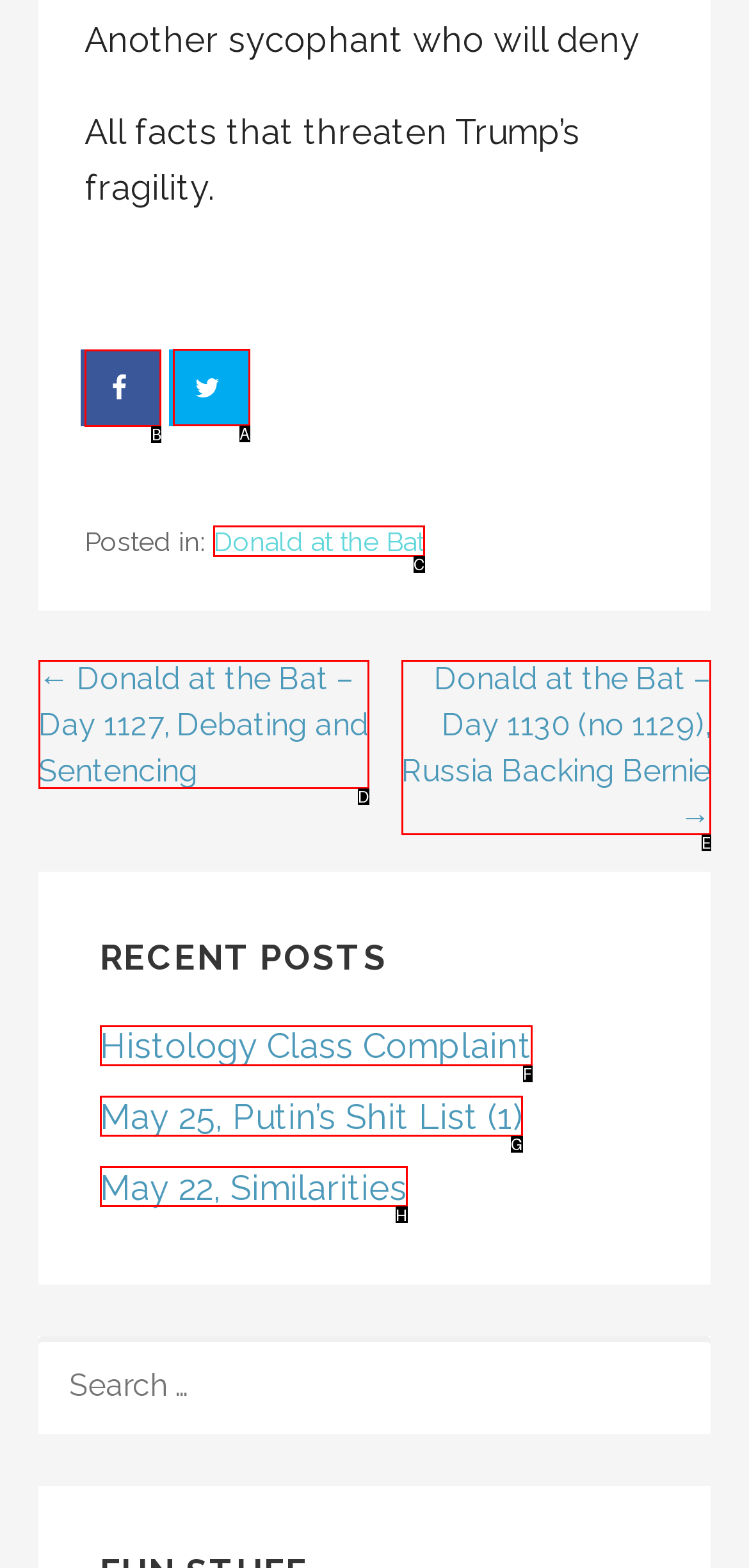For the instruction: Share on Facebook, which HTML element should be clicked?
Respond with the letter of the appropriate option from the choices given.

B